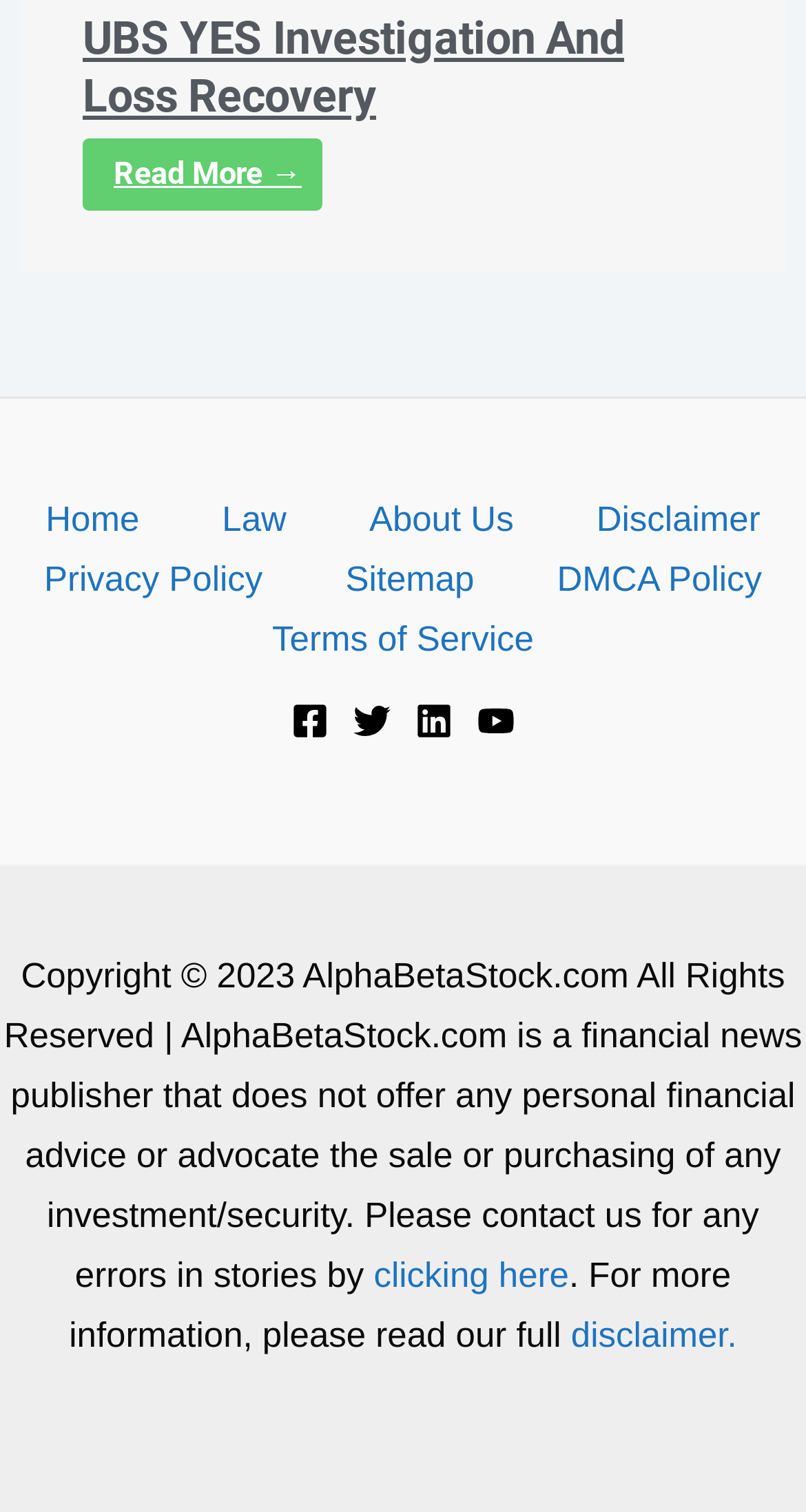Find the bounding box coordinates of the UI element according to this description: "Privacy Policy".

[0.003, 0.364, 0.377, 0.404]